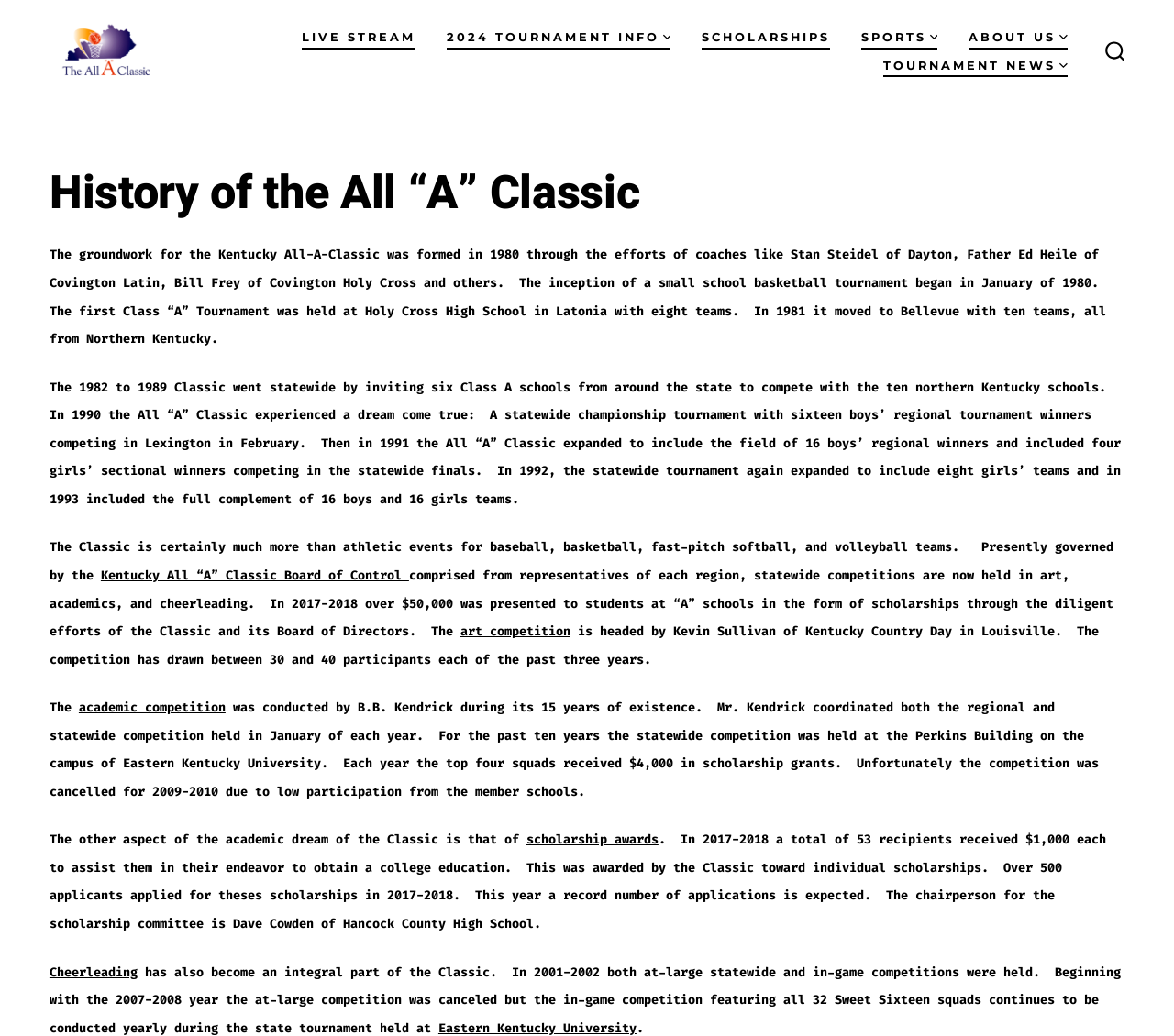Identify the bounding box coordinates of the area that should be clicked in order to complete the given instruction: "Learn about scholarships". The bounding box coordinates should be four float numbers between 0 and 1, i.e., [left, top, right, bottom].

[0.598, 0.024, 0.707, 0.05]